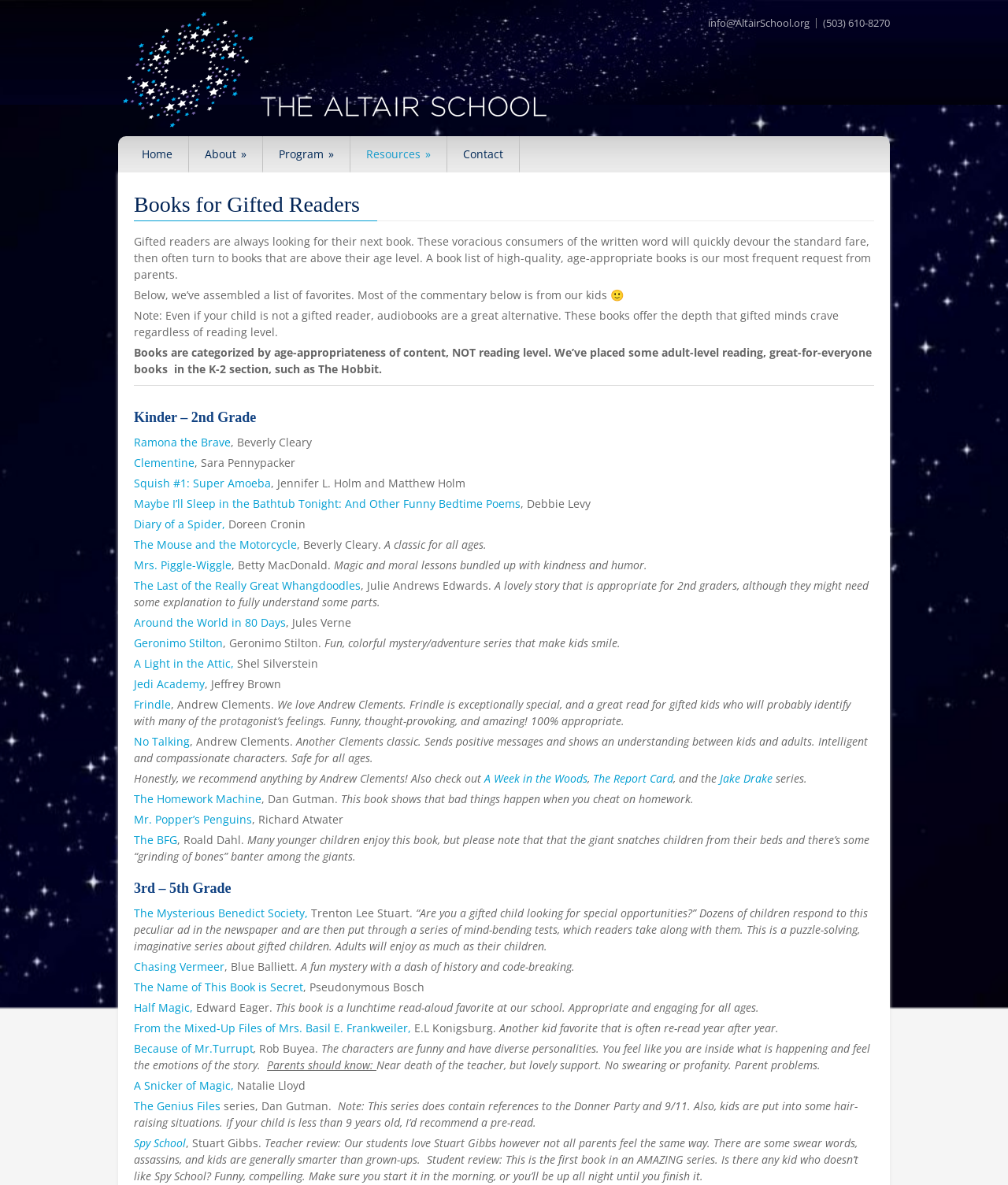Using the information in the image, could you please answer the following question in detail:
What is the author of the book 'The Last of the Really Great Whangdoodles'?

I found the book 'The Last of the Really Great Whangdoodles' in the list of books, and next to the title, I saw the author's name 'Julie Andrews Edwards'.